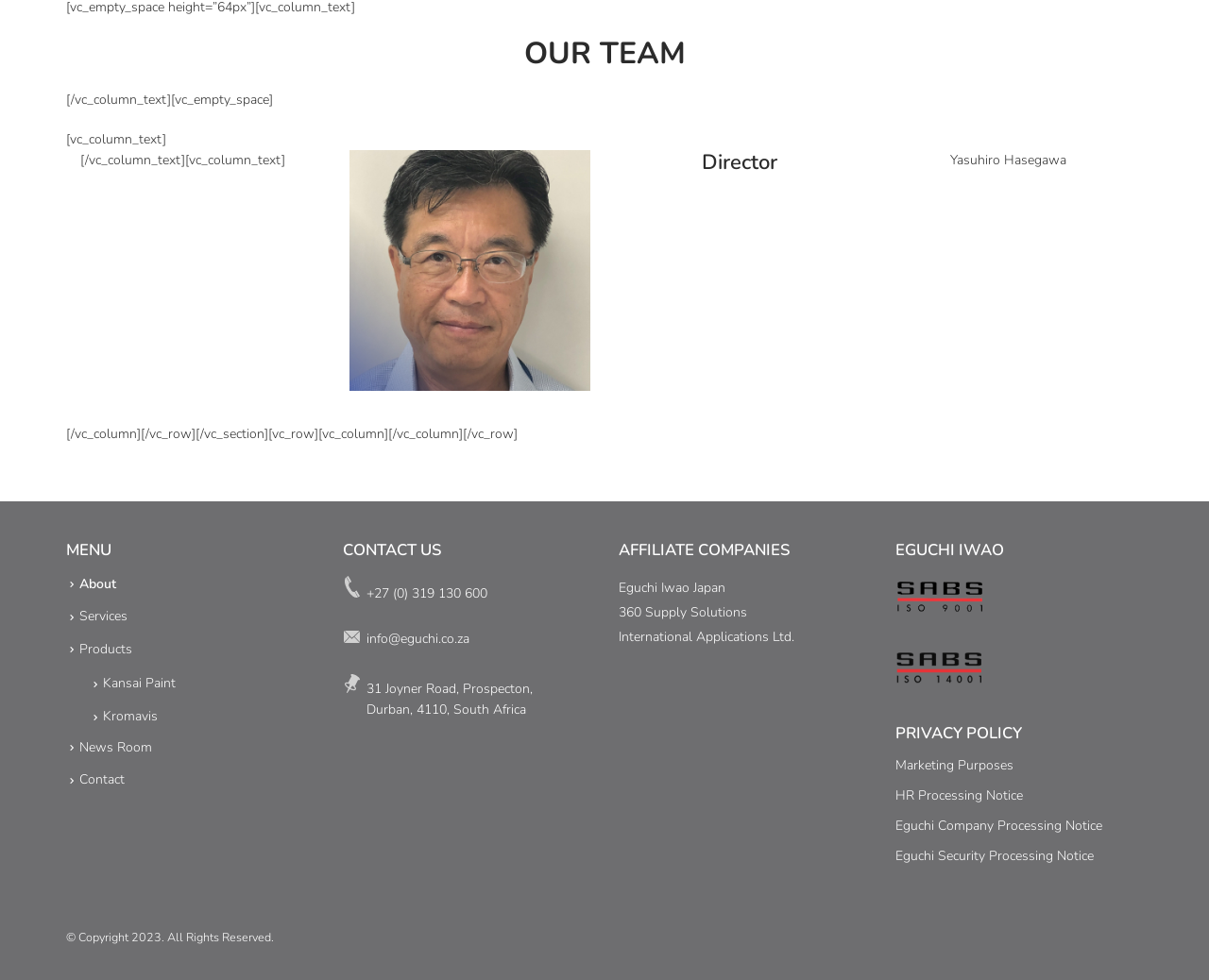Please locate the bounding box coordinates of the element that needs to be clicked to achieve the following instruction: "Read Eguchi Iwao Japan". The coordinates should be four float numbers between 0 and 1, i.e., [left, top, right, bottom].

[0.512, 0.59, 0.6, 0.608]